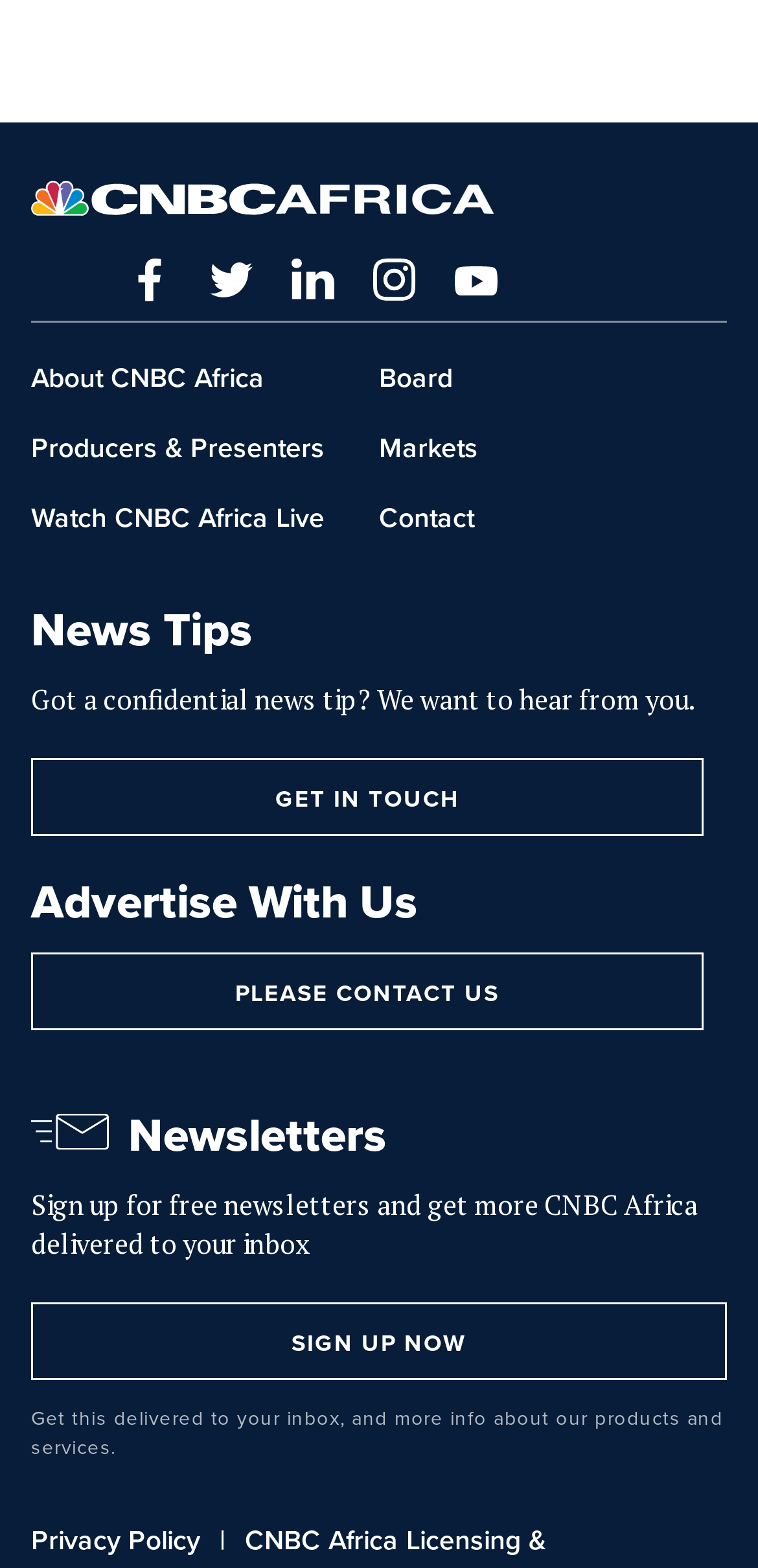Use a single word or phrase to answer the question: How many links are there in the top section?

5